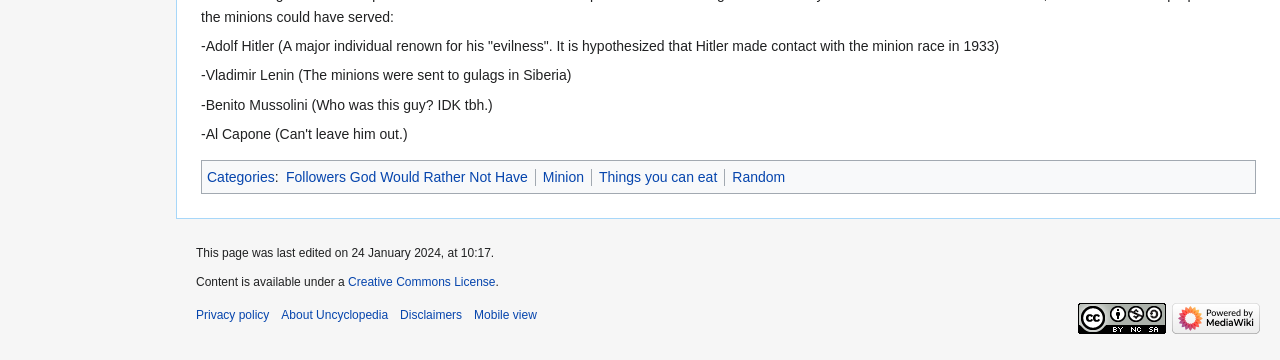Locate the bounding box coordinates of the clickable area to execute the instruction: "Click on the link to view Things you can eat". Provide the coordinates as four float numbers between 0 and 1, represented as [left, top, right, bottom].

[0.468, 0.468, 0.56, 0.513]